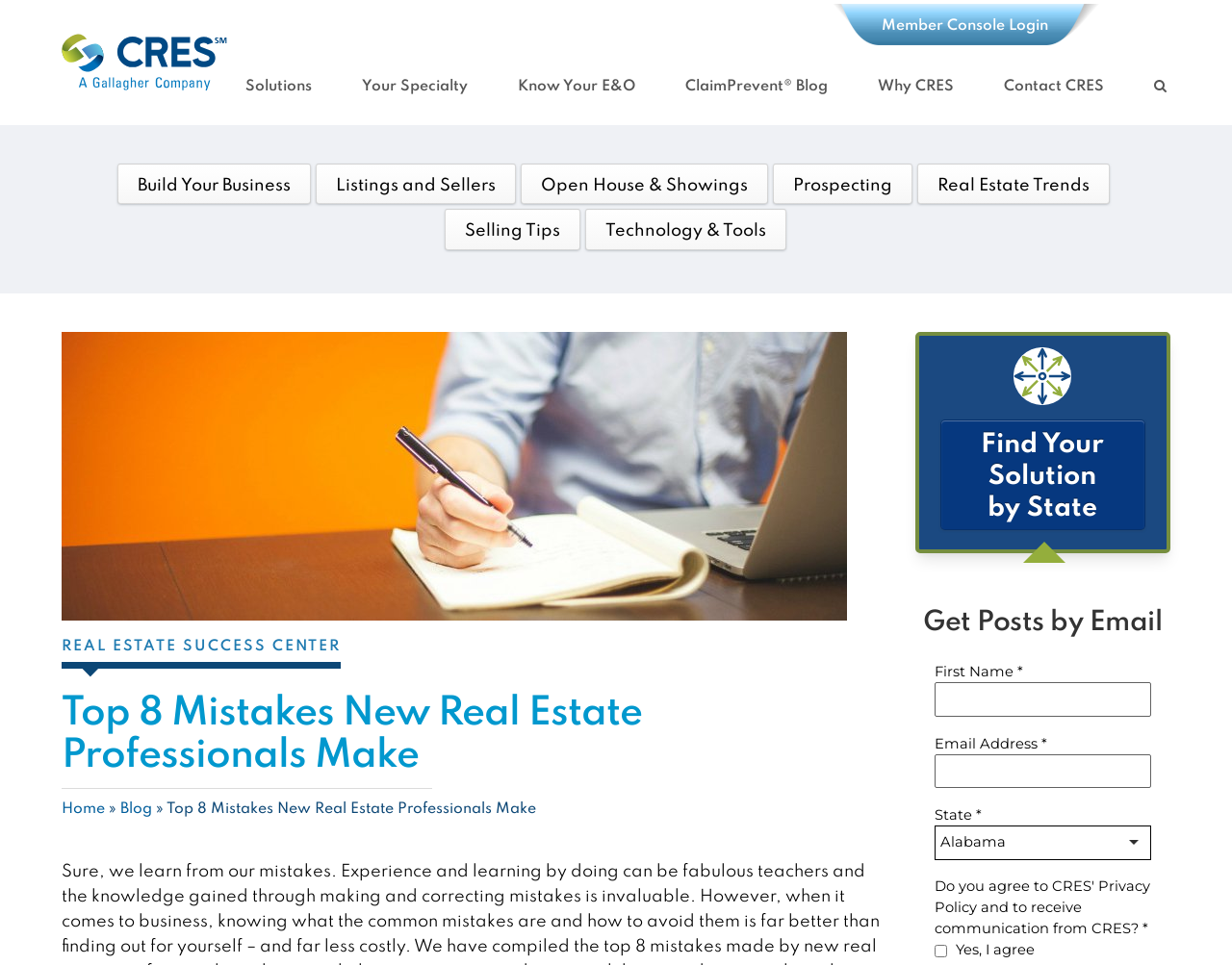Identify the bounding box coordinates of the clickable region to carry out the given instruction: "Select your state".

[0.758, 0.855, 0.934, 0.891]